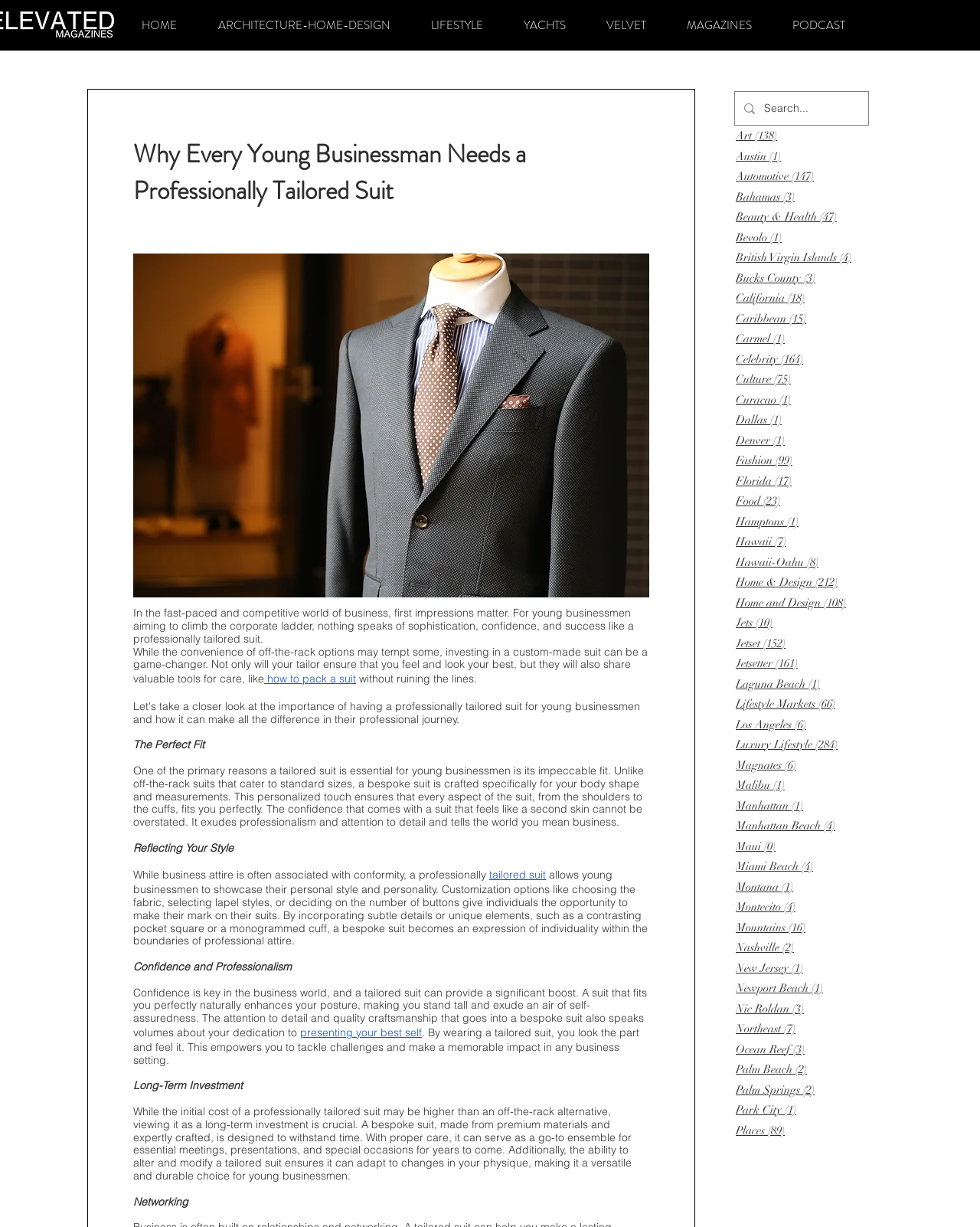Please indicate the bounding box coordinates of the element's region to be clicked to achieve the instruction: "Search for something". Provide the coordinates as four float numbers between 0 and 1, i.e., [left, top, right, bottom].

[0.78, 0.075, 0.853, 0.102]